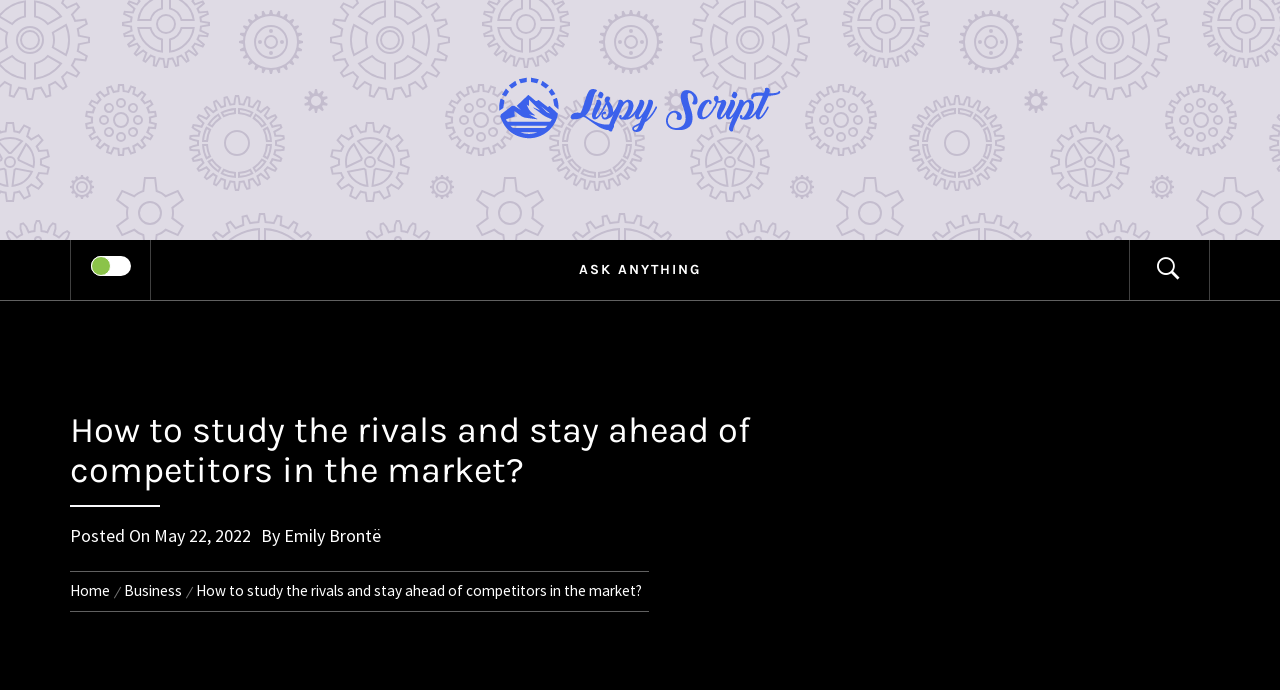What is the name of the website?
By examining the image, provide a one-word or phrase answer.

Lispy Script